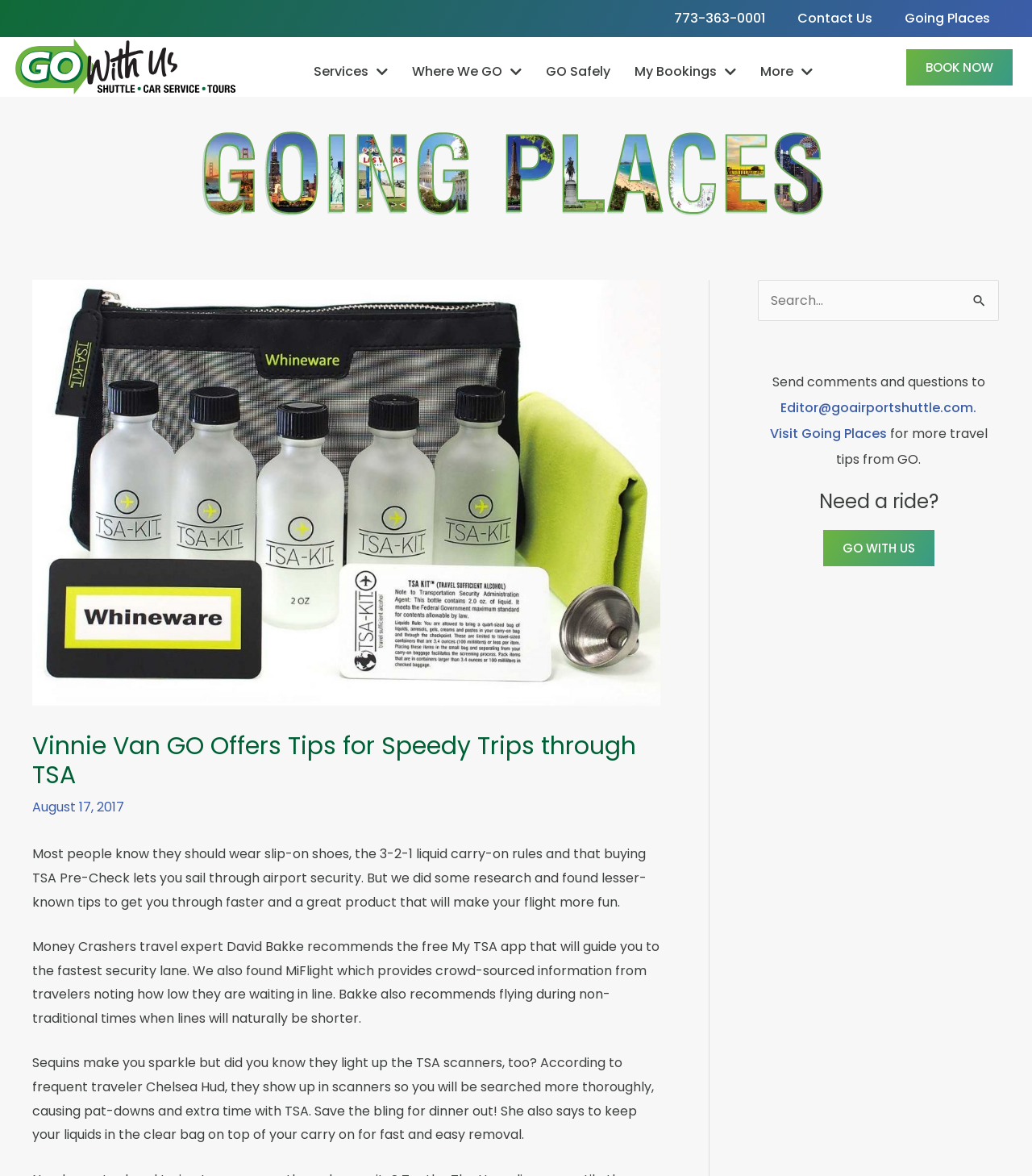Locate the UI element described by parent_node: Search for: value="Search" in the provided webpage screenshot. Return the bounding box coordinates in the format (top-left x, top-left y, bottom-right x, bottom-right y), ensuring all values are between 0 and 1.

[0.933, 0.238, 0.968, 0.267]